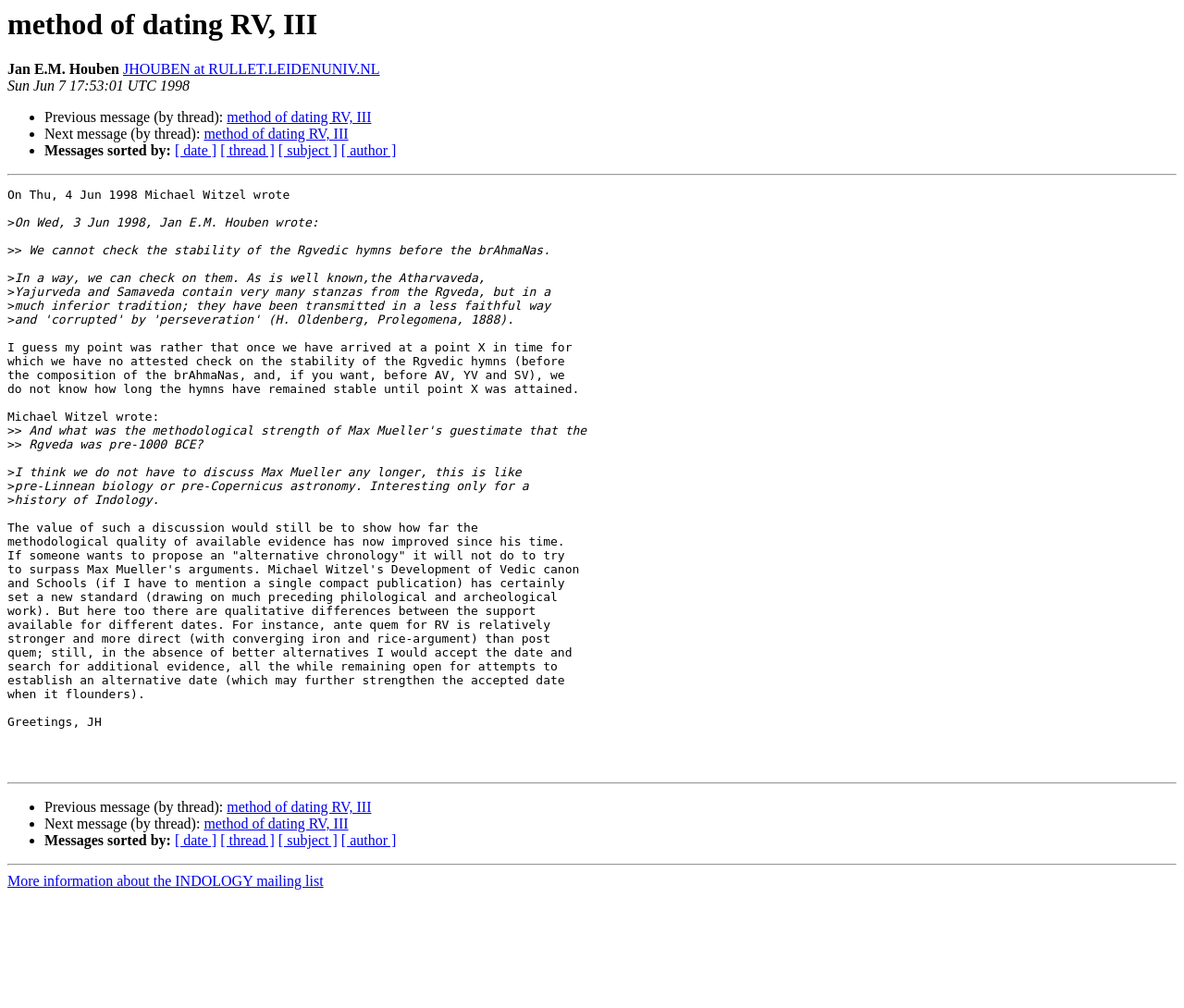Identify the bounding box coordinates of the specific part of the webpage to click to complete this instruction: "Sort messages by date".

[0.148, 0.142, 0.183, 0.157]